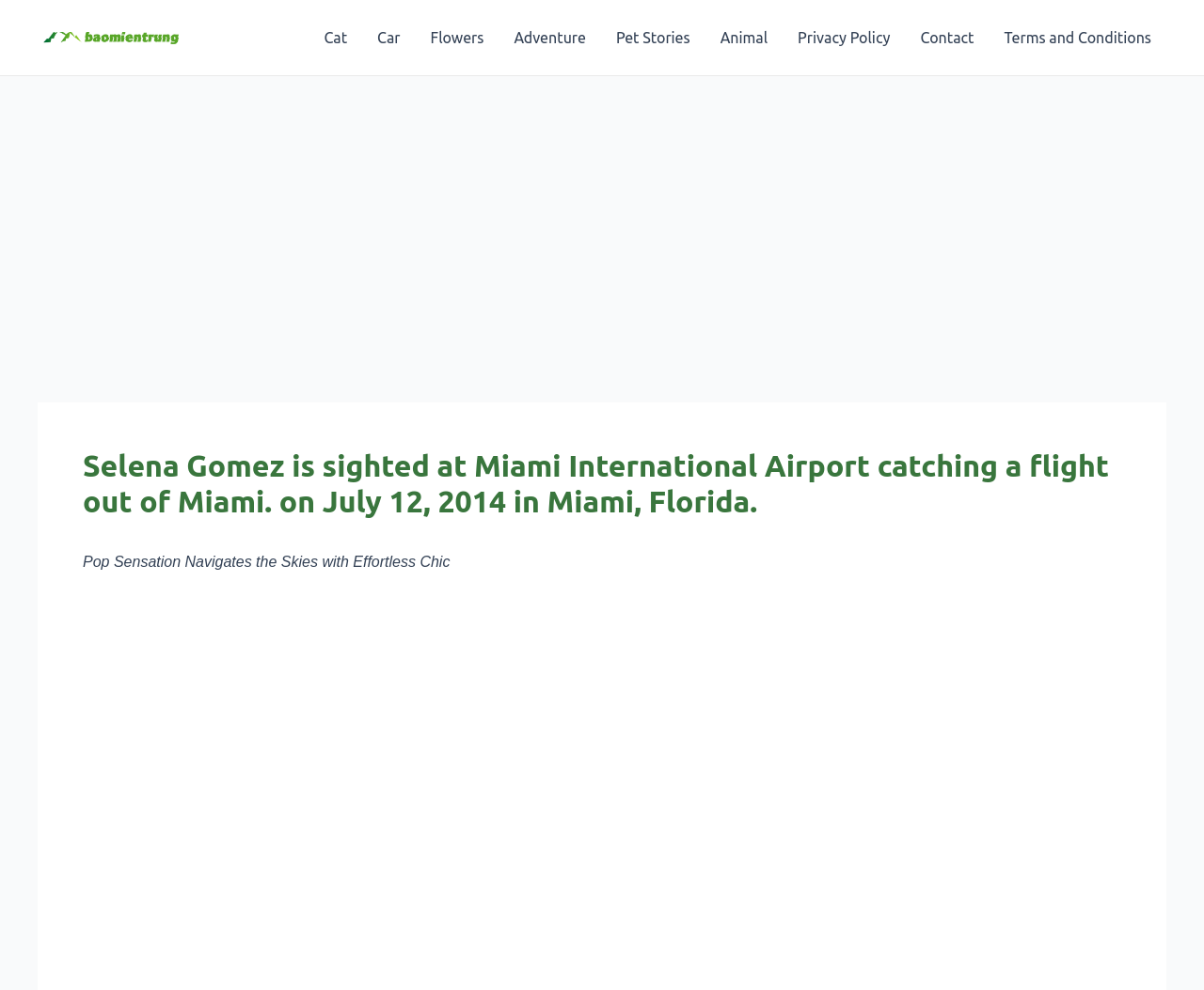Give a one-word or one-phrase response to the question: 
What is the date of the event?

July 12, 2014